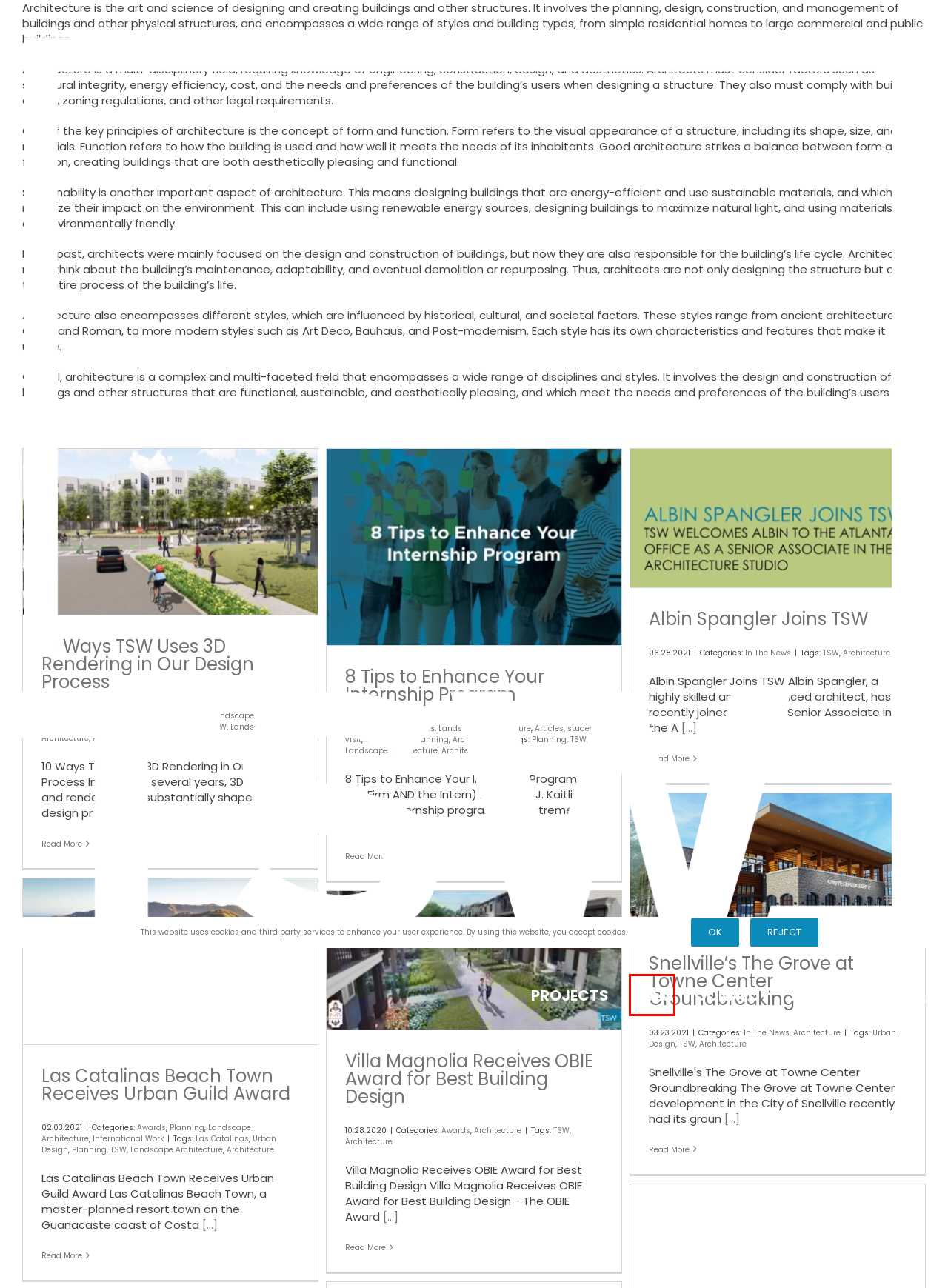Provided is a screenshot of a webpage with a red bounding box around an element. Select the most accurate webpage description for the page that appears after clicking the highlighted element. Here are the candidates:
A. student visit Archives • TSW
B. 8 Tips to Enhance Your Internship Program
C. Planning Archives • TSW
D. Urban Design Archives • TSW
E. 10 Ways TSW Uses 3D Rendering in Our Design Process
F. In The News Archives • TSW
G. Discover the TSW Team: Prioritizing Design and Community
H. Giving Back Archives • TSW

G